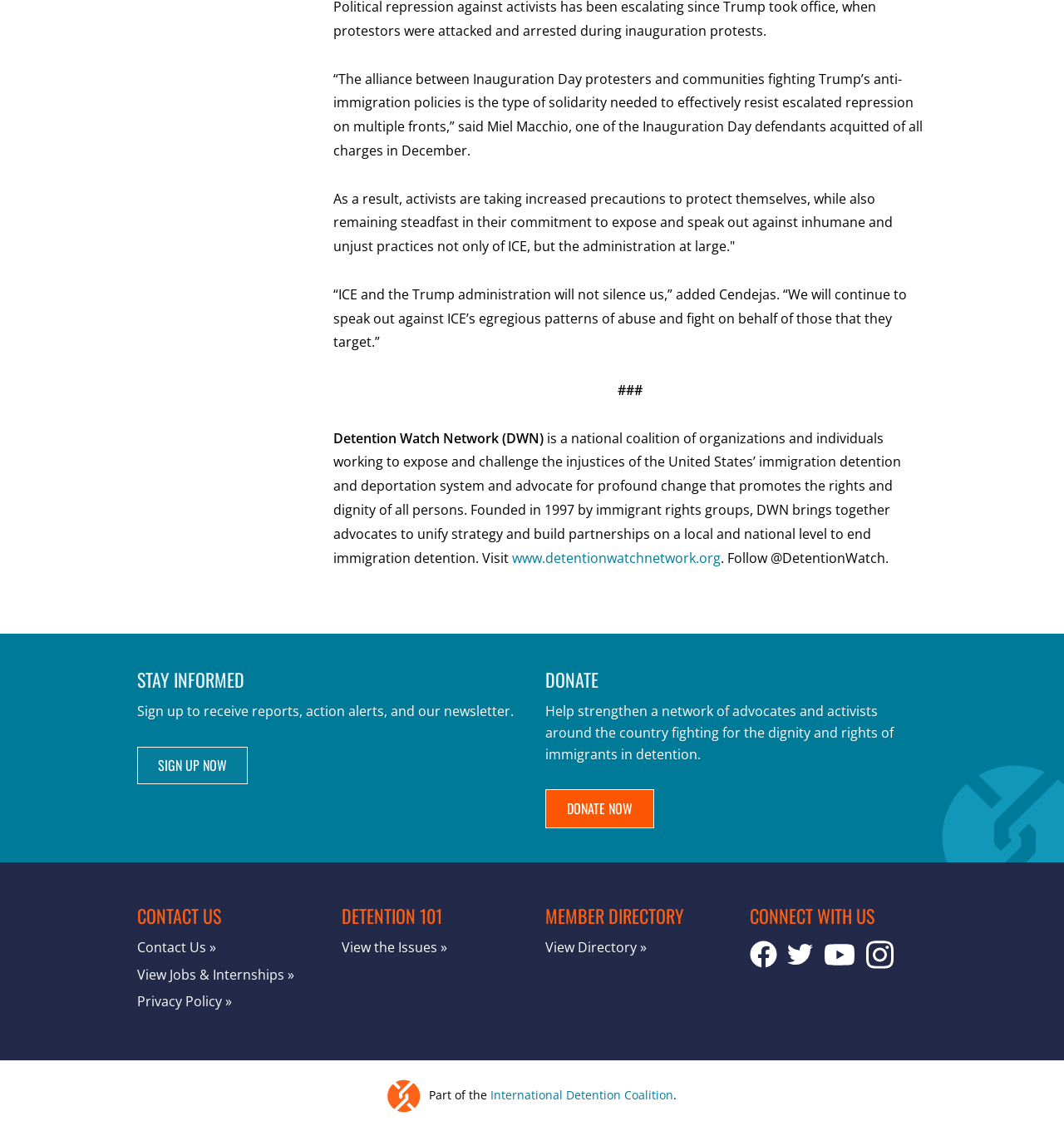What is the main purpose of the Detention Watch Network?
Provide a detailed answer to the question using information from the image.

Based on the webpage, the Detention Watch Network is a national coalition of organizations and individuals working to expose and challenge the injustices of the United States' immigration detention and deportation system and advocate for profound change that promotes the rights and dignity of all persons.